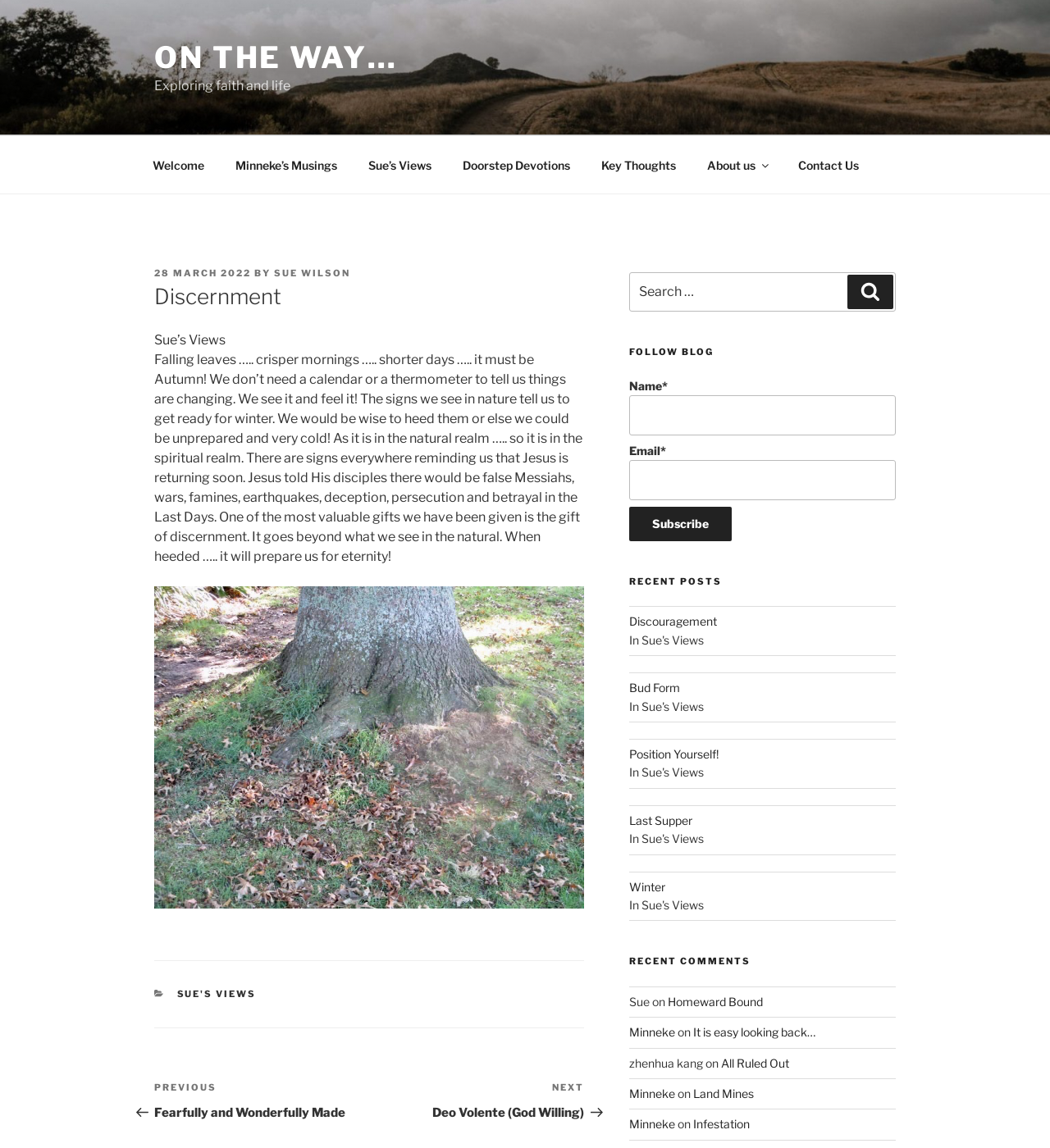Please provide a detailed answer to the question below based on the screenshot: 
What is the title of the article?

The title of the article can be found in the heading element with the text 'Discernment' which is located within the article section of the webpage.